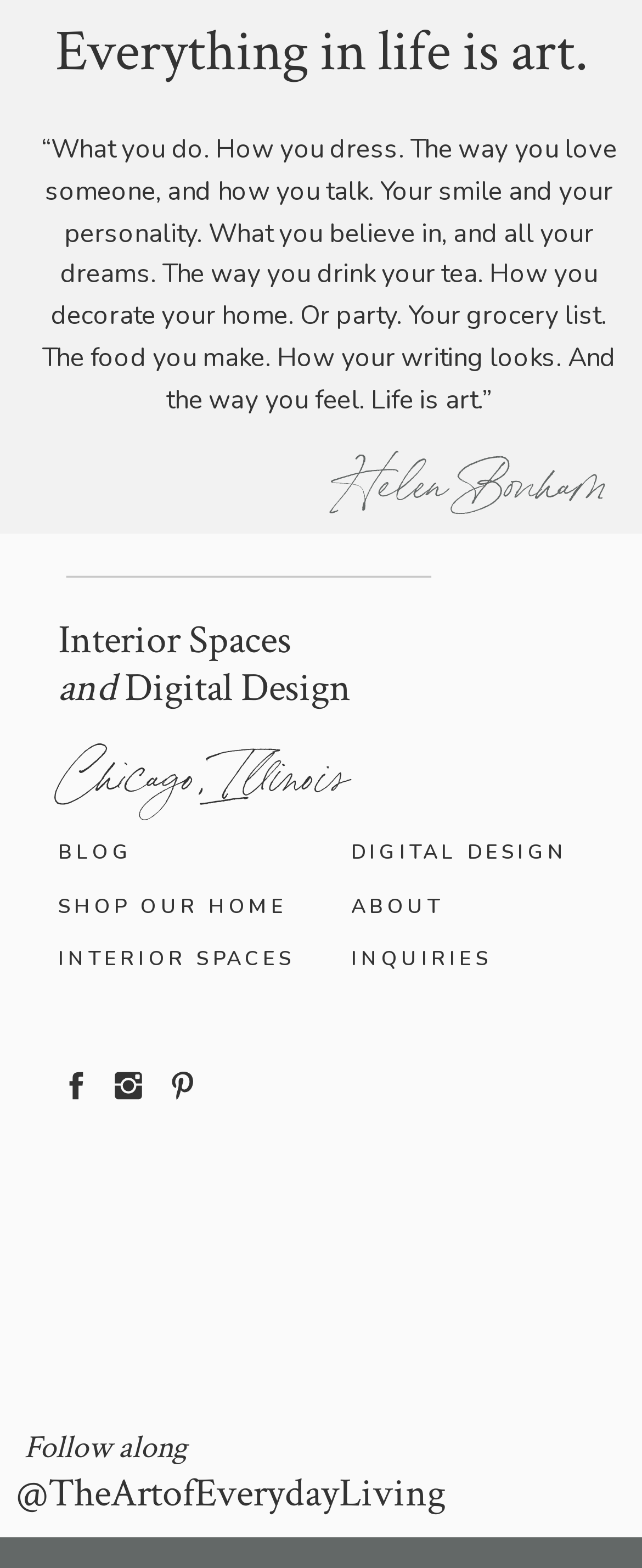What is the social media handle?
Answer the question with as much detail as you can, using the image as a reference.

The social media handle is '@TheArtofEverydayLiving', which is mentioned at the bottom of the webpage with a link to the corresponding social media profile.